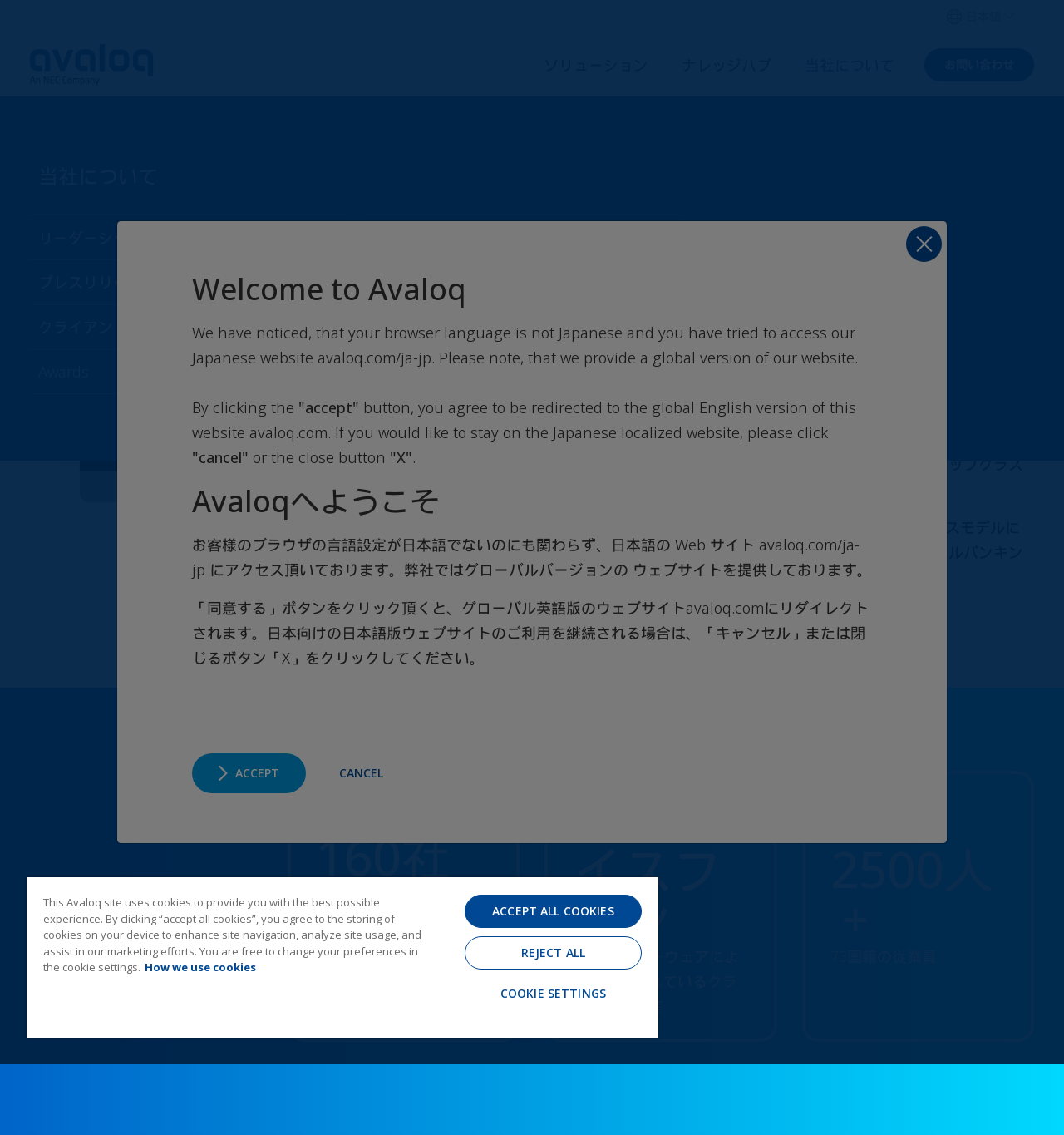How many clients are using Avaloq software?
Refer to the image and provide a detailed answer to the question.

According to the webpage, more than 160 clients are using Avaloq software, as indicated by the text '160社＋'.